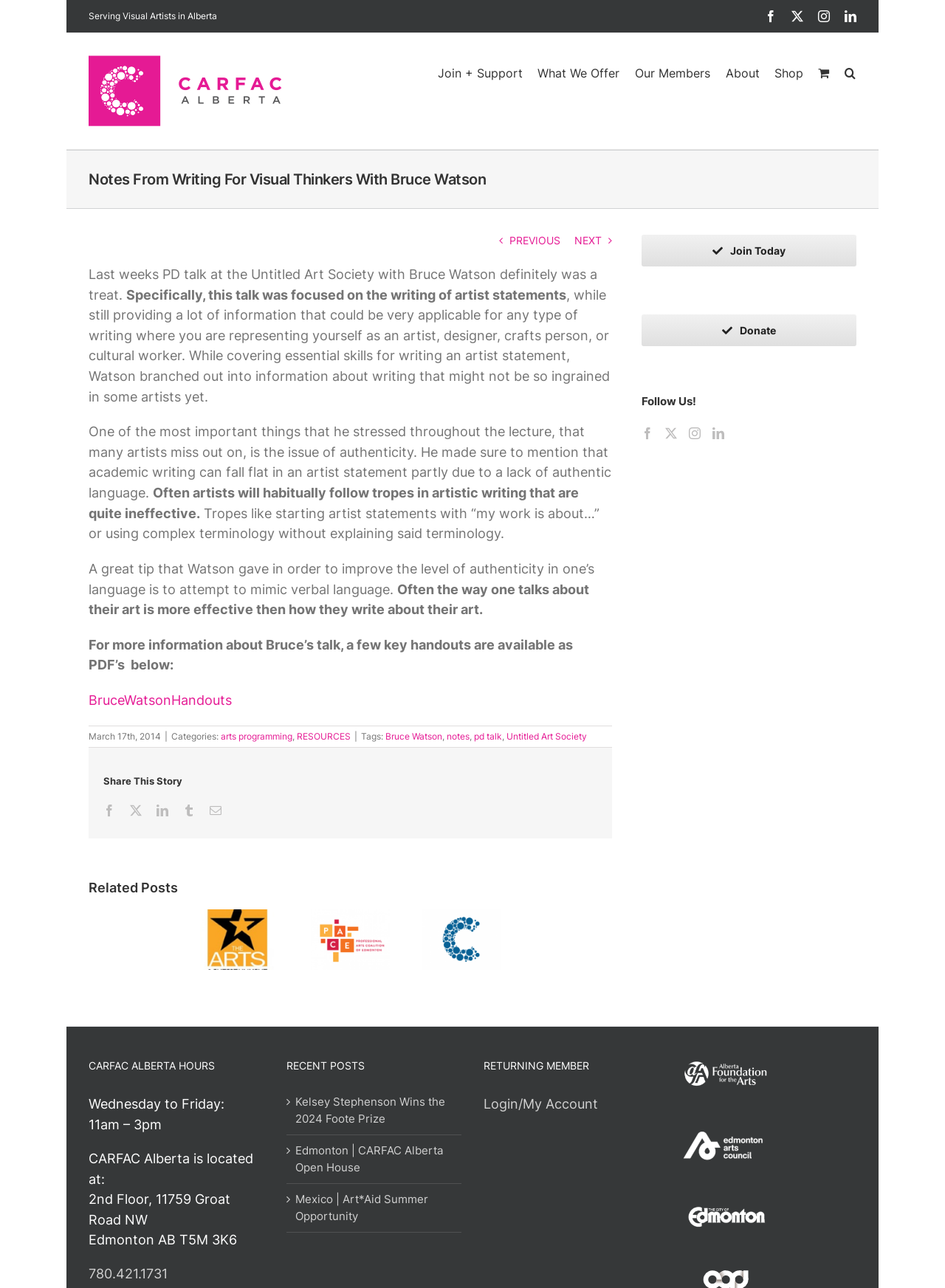Show me the bounding box coordinates of the clickable region to achieve the task as per the instruction: "Switch to English language".

None